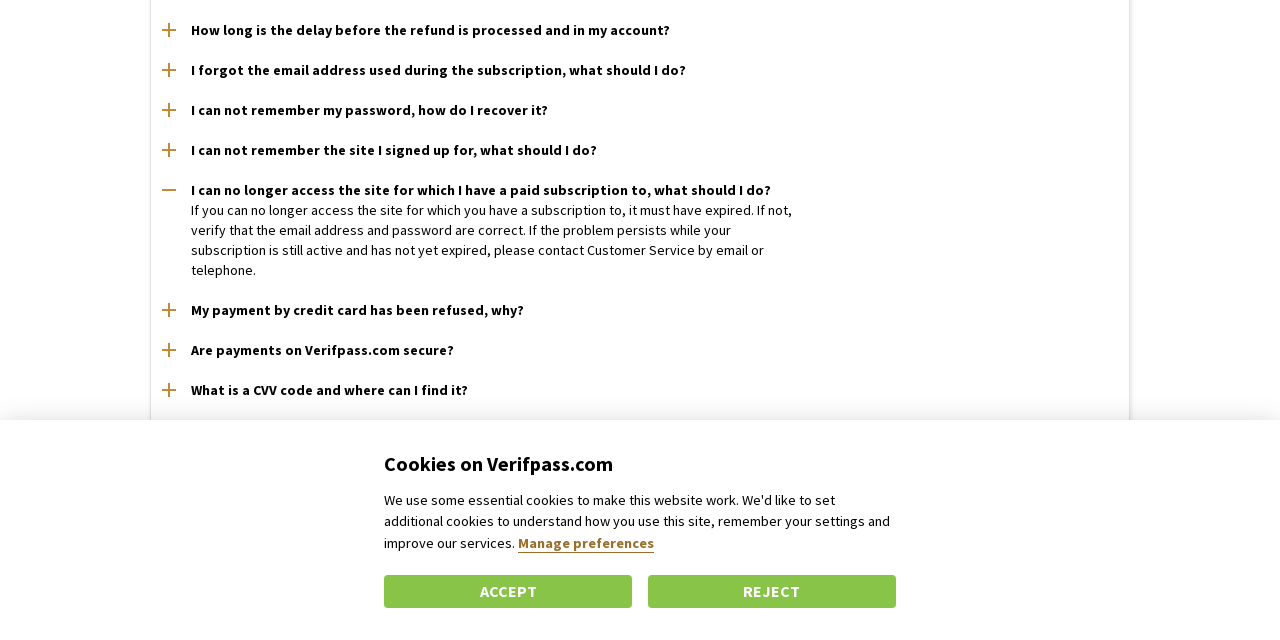Please find the bounding box for the following UI element description. Provide the coordinates in (top-left x, top-left y, bottom-right x, bottom-right y) format, with values between 0 and 1: Manage preferences

[0.405, 0.834, 0.511, 0.864]